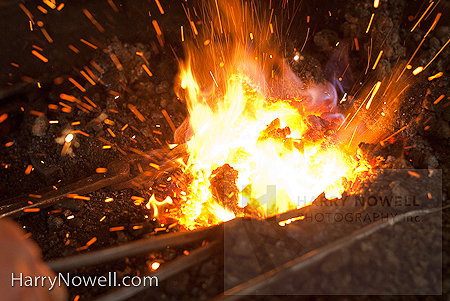Reply to the question below using a single word or brief phrase:
Where will the top photos from the event be featured?

HarryNowell.com